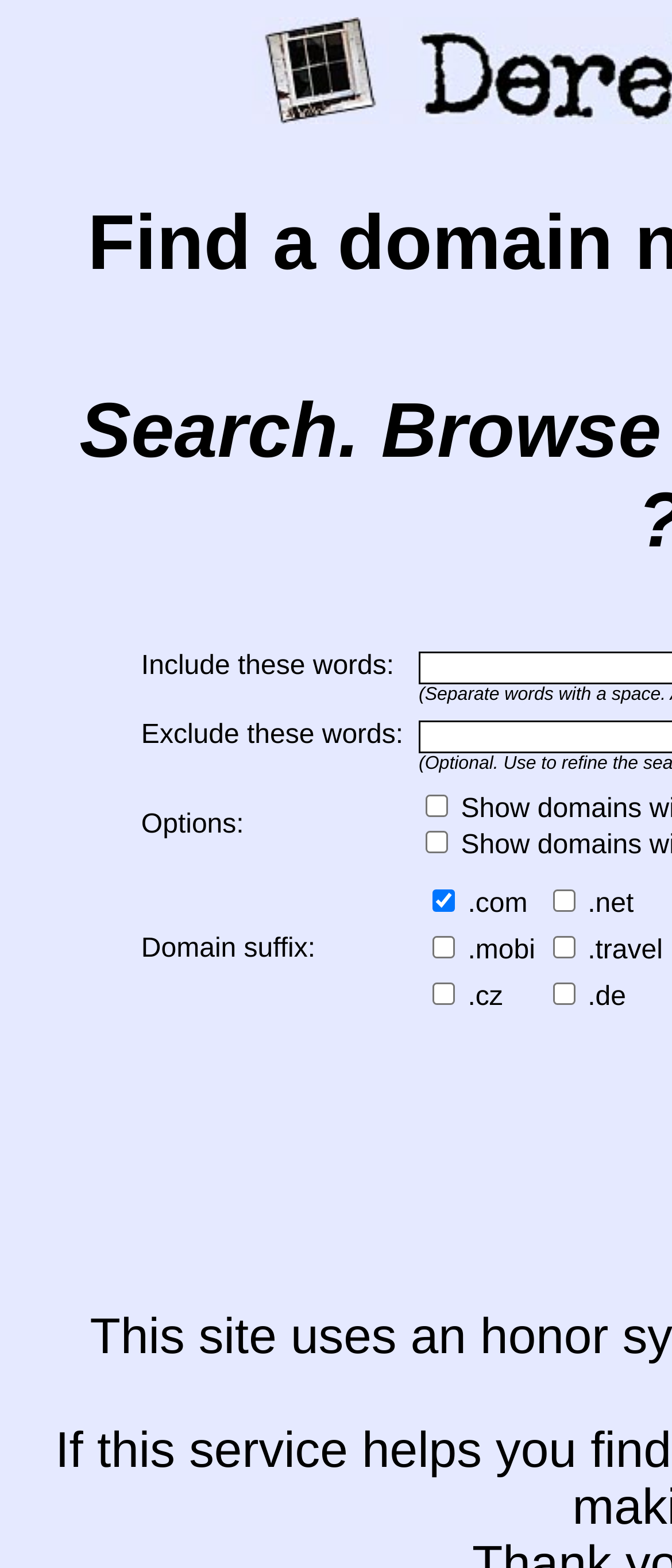Locate the bounding box coordinates of the clickable part needed for the task: "Check the 'Include these words:' option".

[0.205, 0.413, 0.605, 0.452]